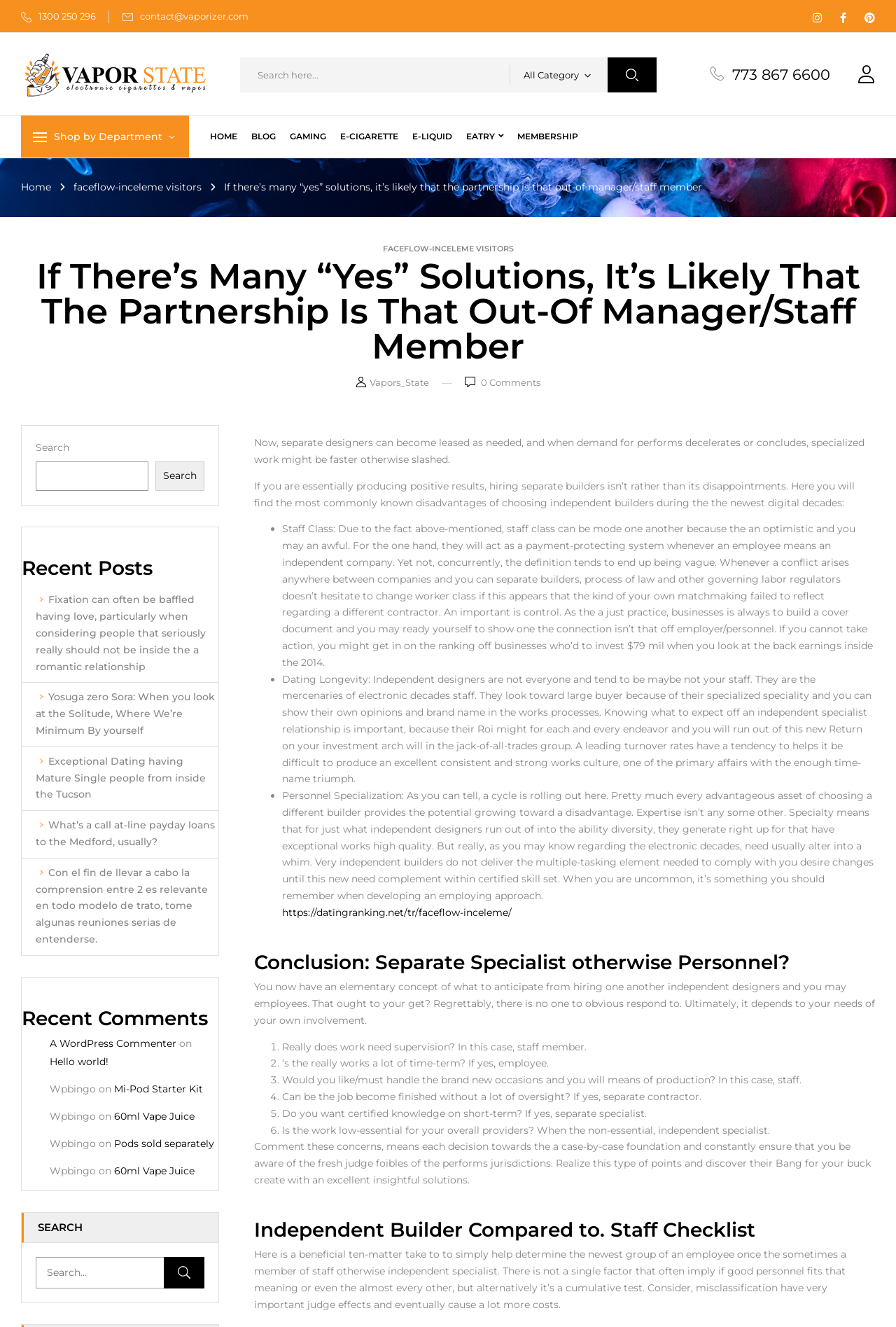What is the website's search function for?
Please look at the screenshot and answer in one word or a short phrase.

Search here...